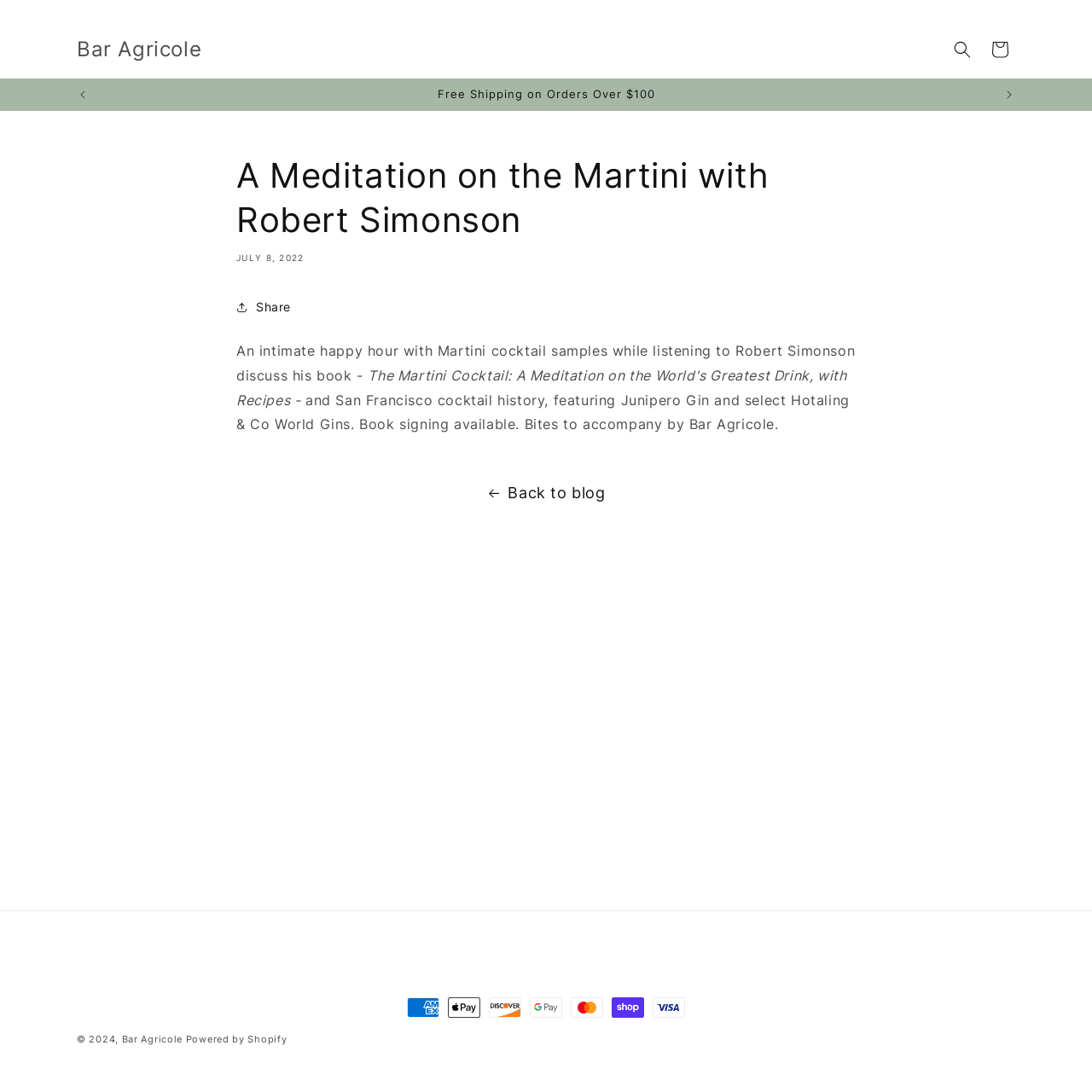Specify the bounding box coordinates of the area that needs to be clicked to achieve the following instruction: "View cart".

[0.898, 0.028, 0.933, 0.062]